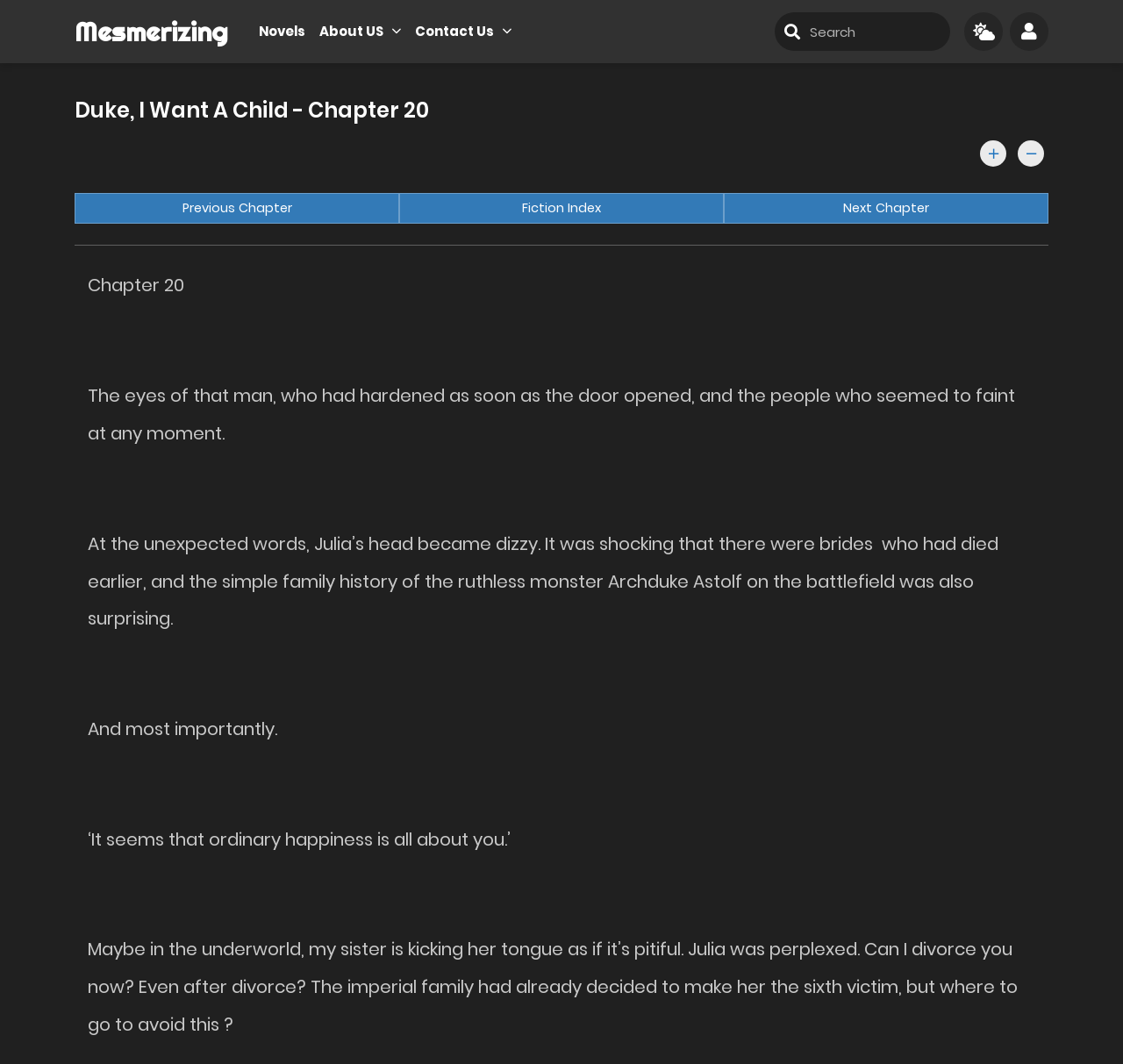What is the current chapter number?
Answer briefly with a single word or phrase based on the image.

20